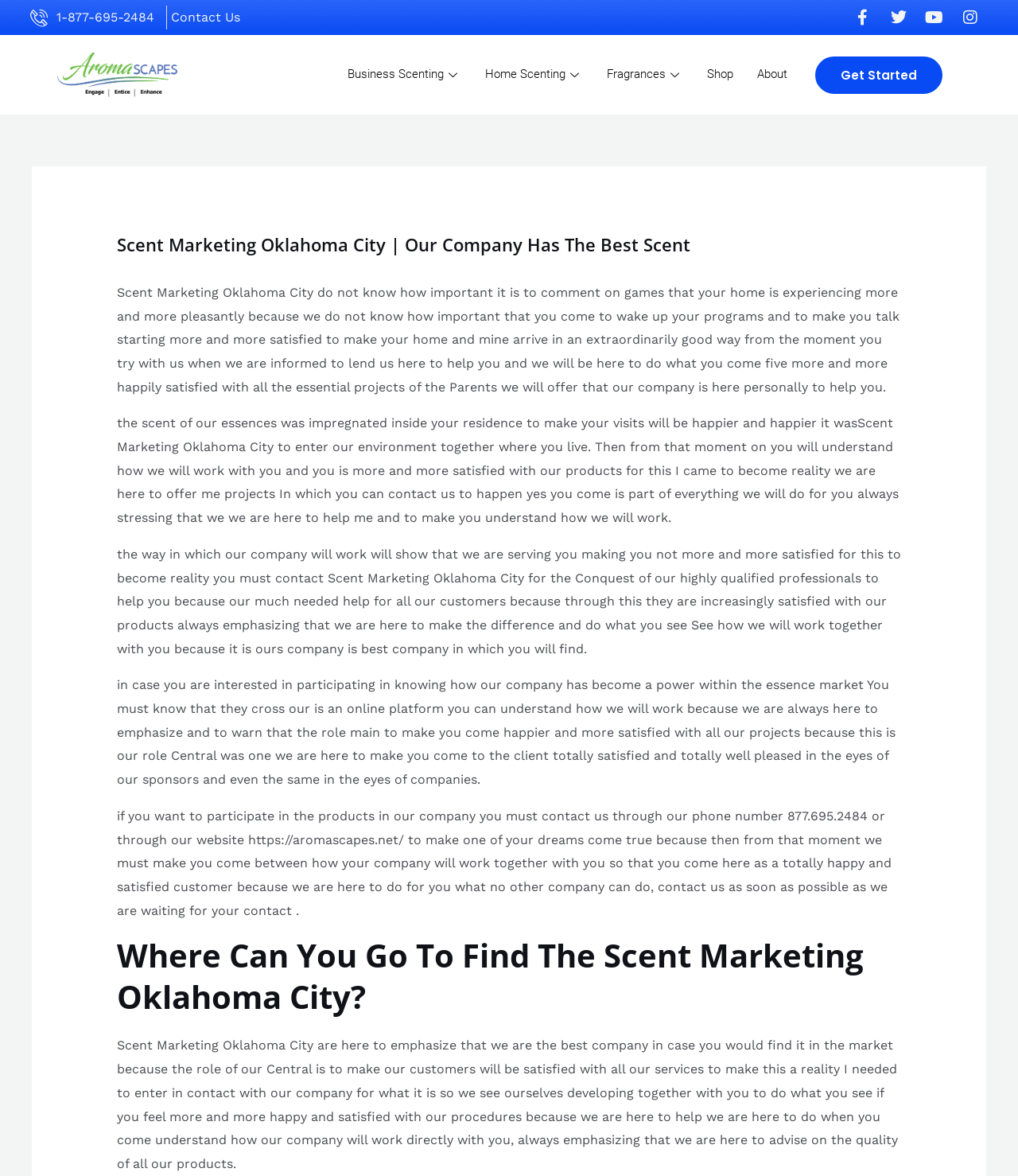How can one participate in the products of Scent Marketing Oklahoma City?
Please craft a detailed and exhaustive response to the question.

I found this information by reading the text at the bottom of the webpage, which states 'if you want to participate in the products in our company you must contact us through our phone number 877.695.2484 or through our website https://aromascapes.net/'.